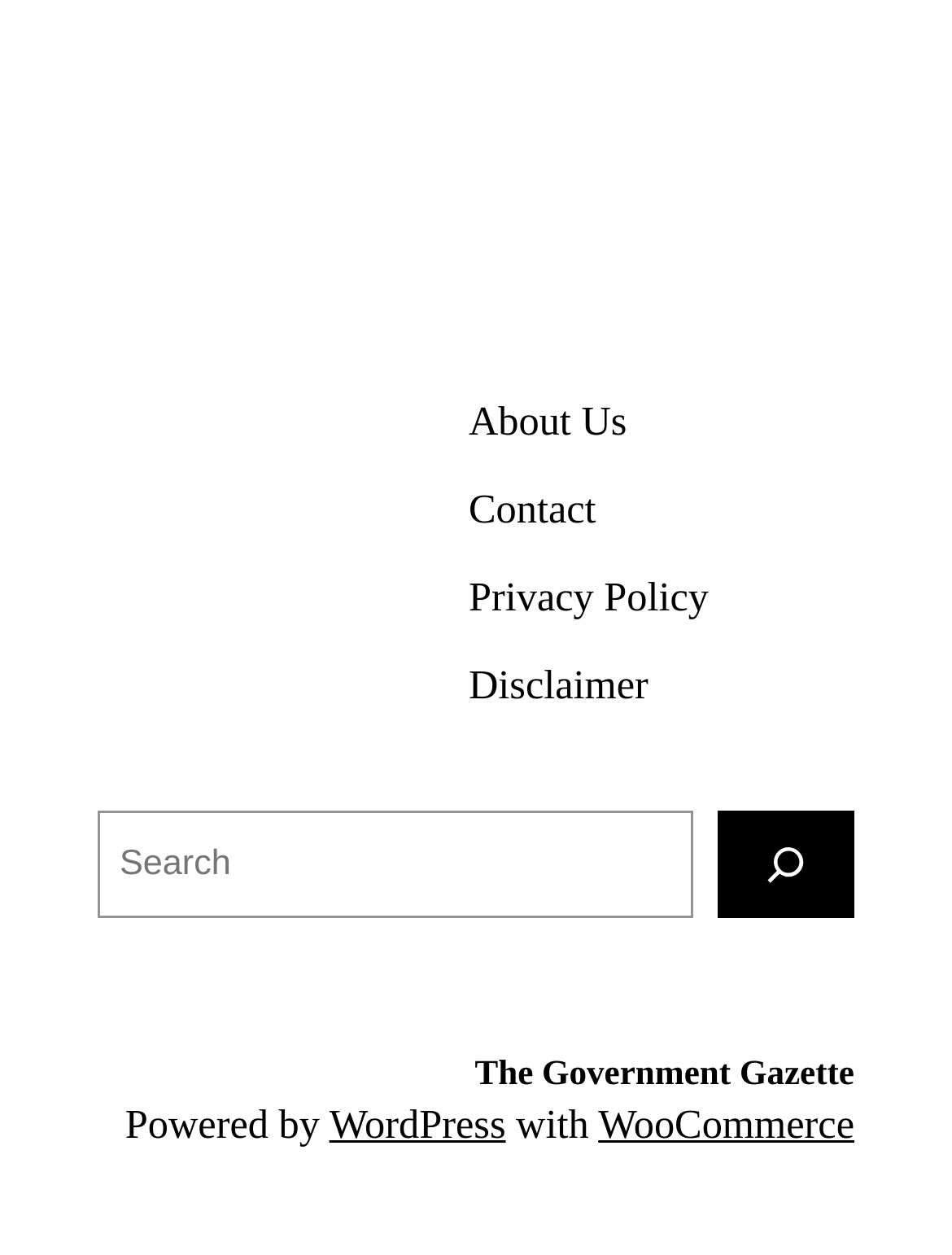Answer the question with a single word or phrase: 
What is the purpose of the search box?

To search